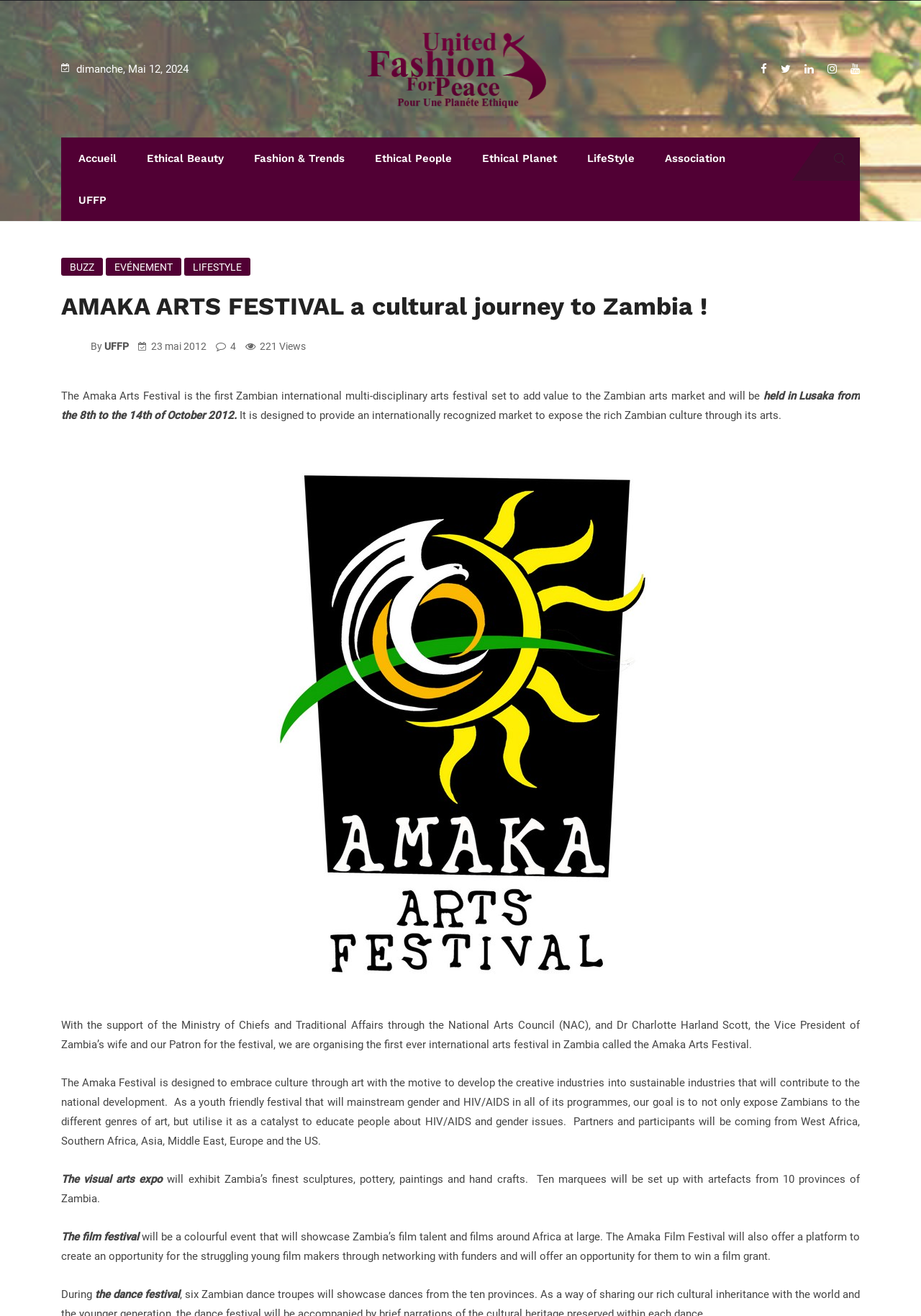What is the date of the Amaka Arts Festival?
Look at the image and respond with a single word or a short phrase.

8th to 14th October 2012